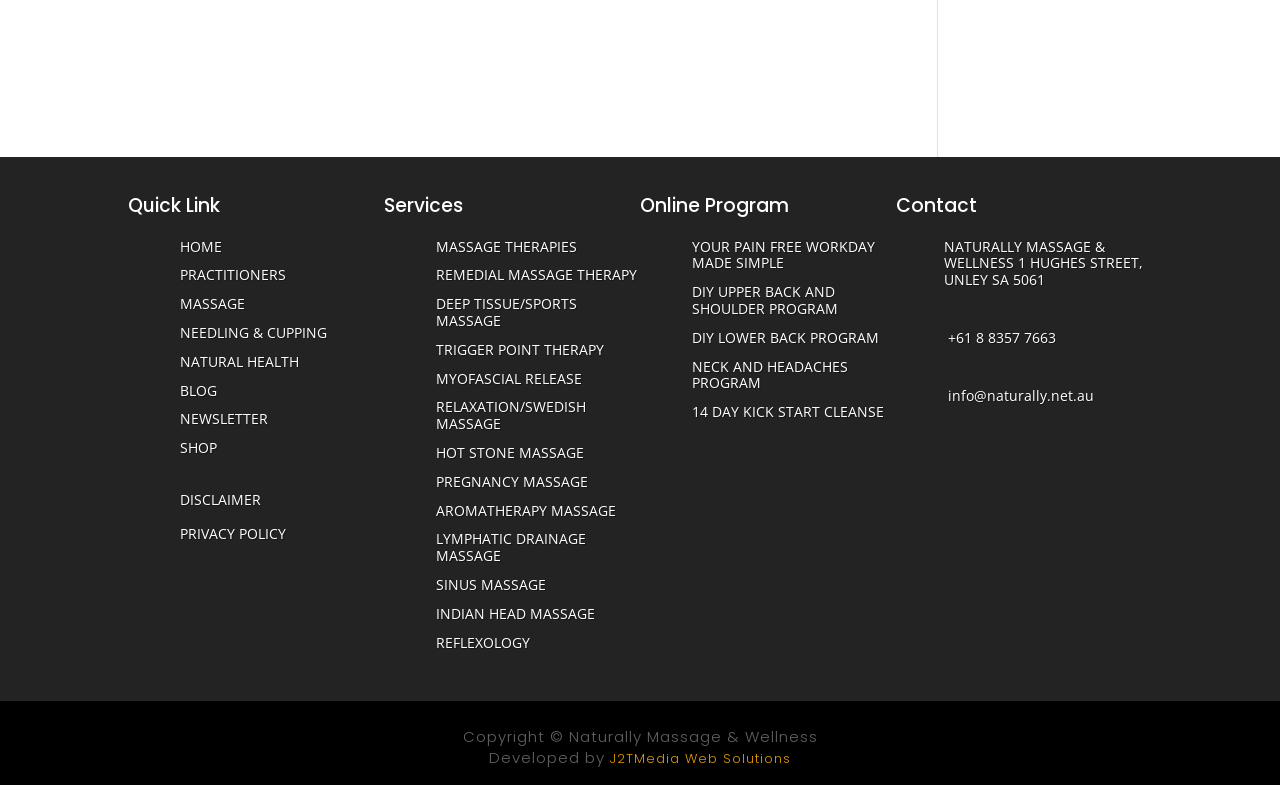Please answer the following question using a single word or phrase: What is the last service listed?

LYMPHATIC DRAINAGE MASSAGE